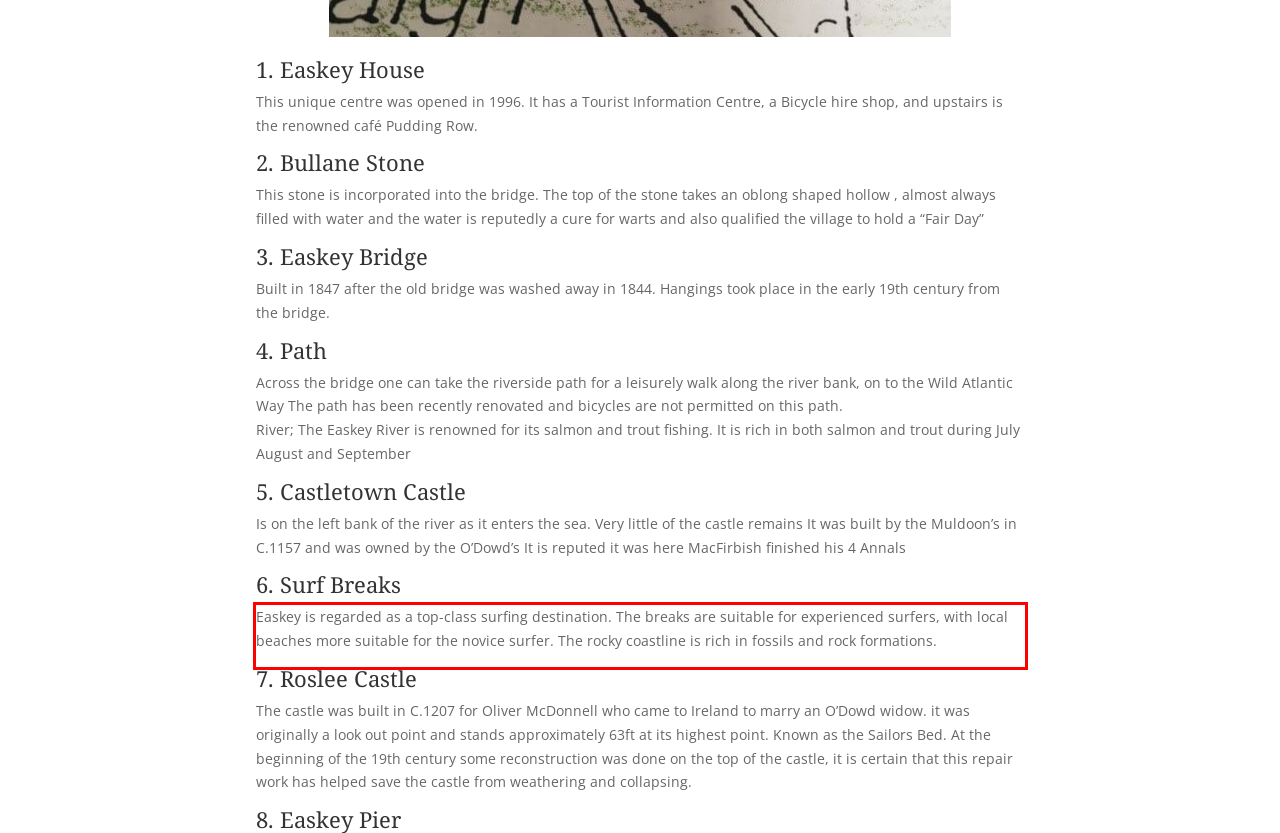Please examine the webpage screenshot and extract the text within the red bounding box using OCR.

Easkey is regarded as a top-class surfing destination. The breaks are suitable for experienced surfers, with local beaches more suitable for the novice surfer. The rocky coastline is rich in fossils and rock formations.